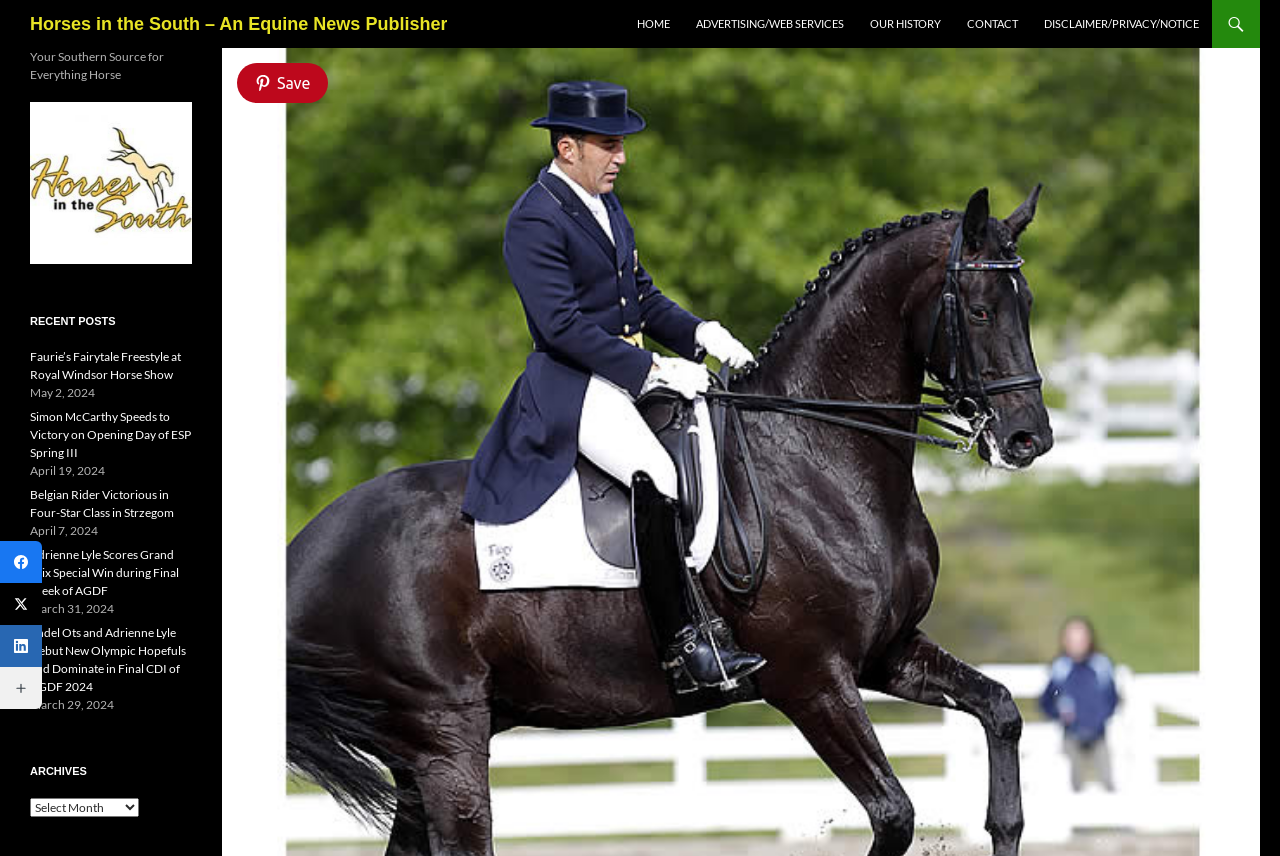Identify the main heading of the webpage and provide its text content.

Horses in the South – An Equine News Publisher